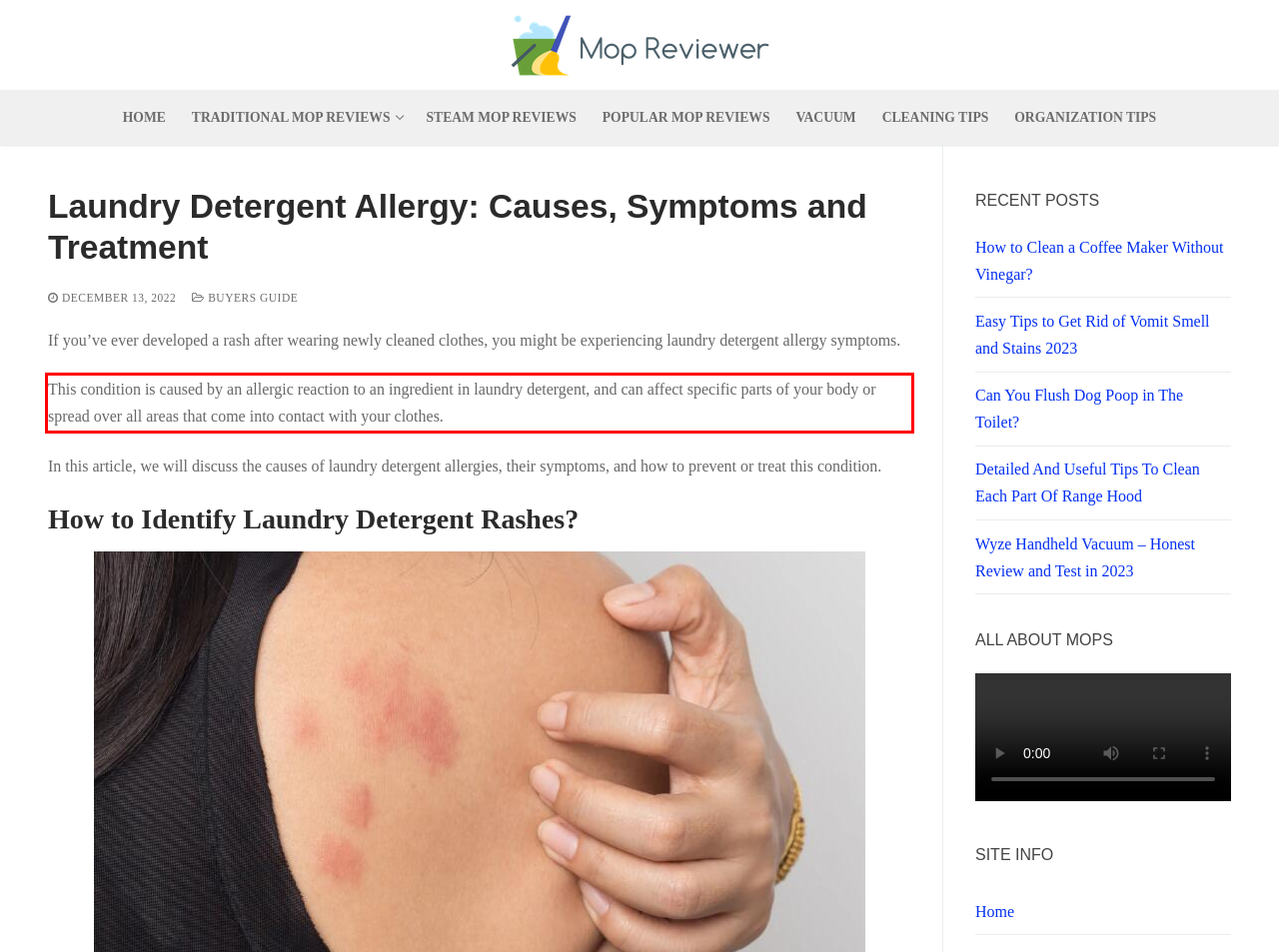Inspect the webpage screenshot that has a red bounding box and use OCR technology to read and display the text inside the red bounding box.

This condition is caused by an allergic reaction to an ingredient in laundry detergent, and can affect specific parts of your body or spread over all areas that come into contact with your clothes.